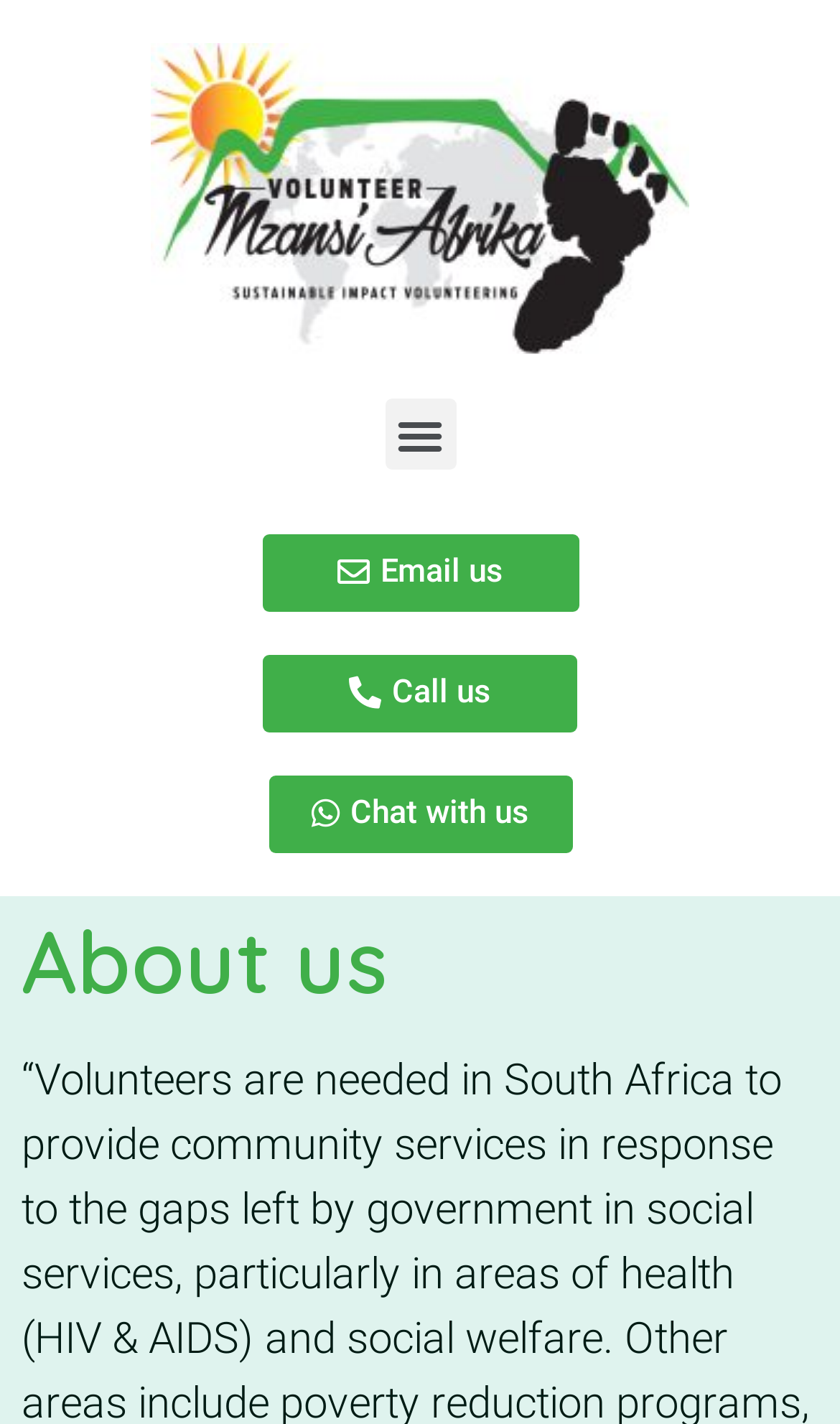What is the purpose of the button at the top-right?
Make sure to answer the question with a detailed and comprehensive explanation.

The button at the top-right of the webpage is a 'Menu Toggle' button which is used to expand or collapse the menu, and it is currently not expanded as indicated by its 'expanded' property being set to 'False'.